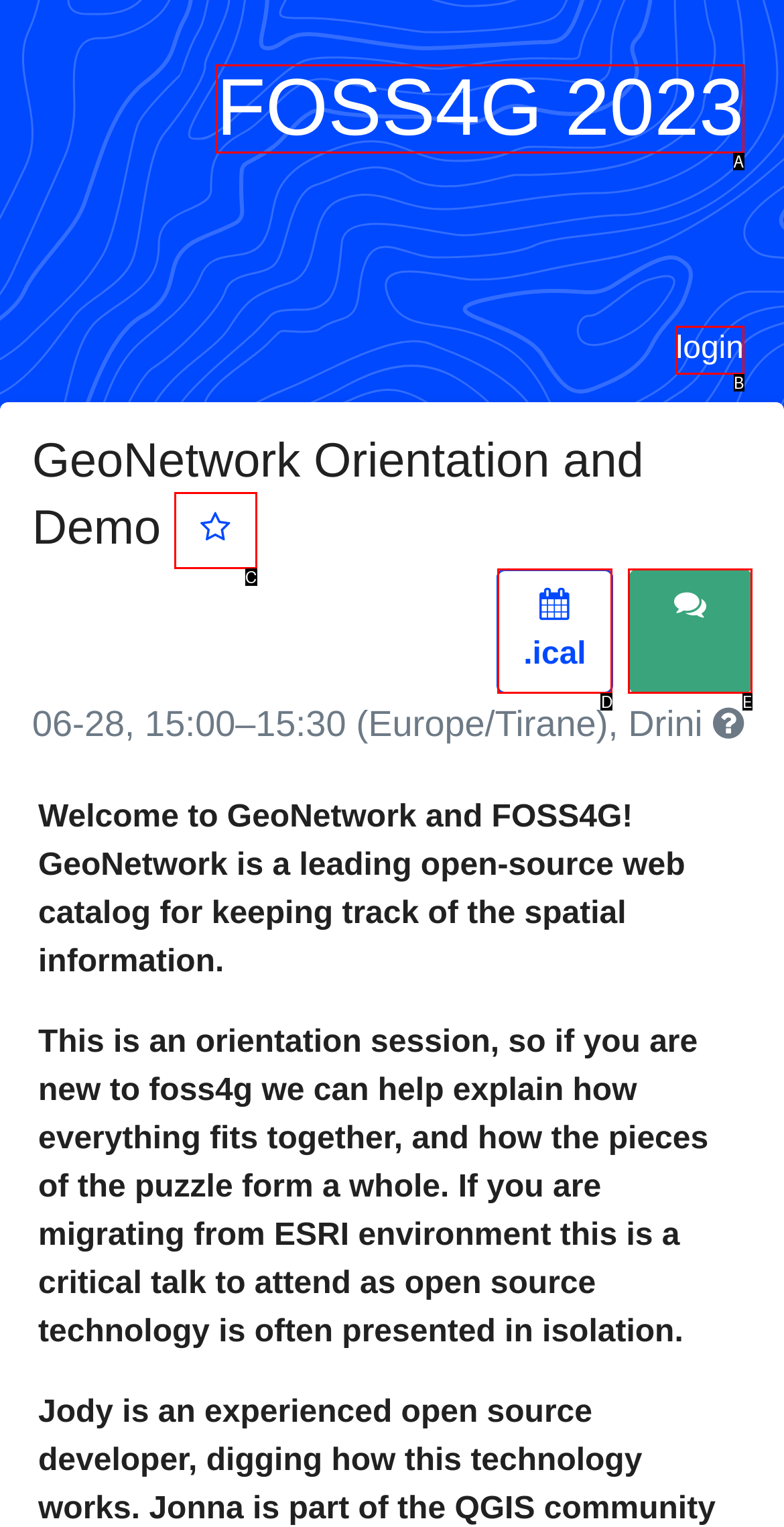Match the element description: parent_node: GeoNetwork Orientation and Demo to the correct HTML element. Answer with the letter of the selected option.

C